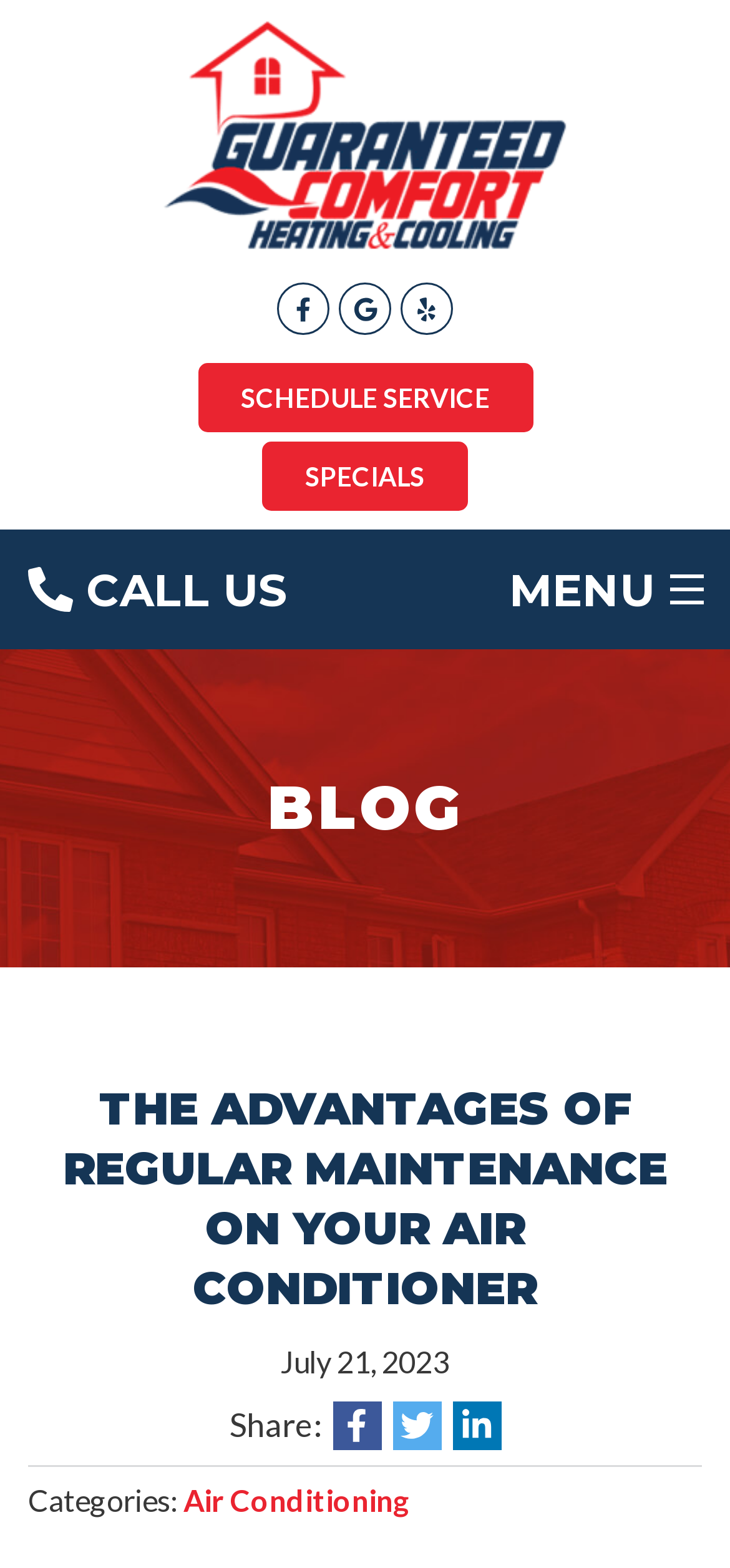Specify the bounding box coordinates of the element's region that should be clicked to achieve the following instruction: "Call us". The bounding box coordinates consist of four float numbers between 0 and 1, in the format [left, top, right, bottom].

[0.038, 0.356, 0.392, 0.399]